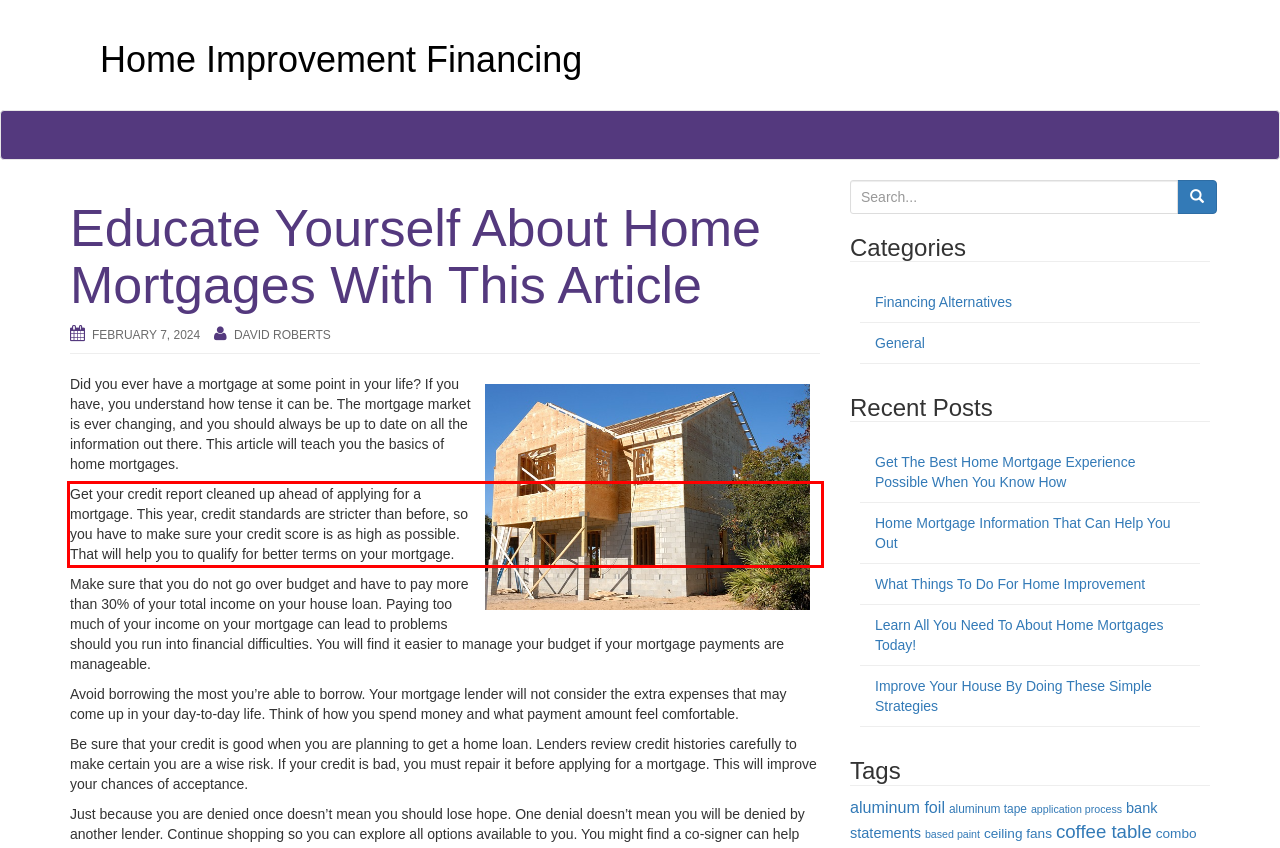You are provided with a screenshot of a webpage that includes a UI element enclosed in a red rectangle. Extract the text content inside this red rectangle.

Get your credit report cleaned up ahead of applying for a mortgage. This year, credit standards are stricter than before, so you have to make sure your credit score is as high as possible. That will help you to qualify for better terms on your mortgage.